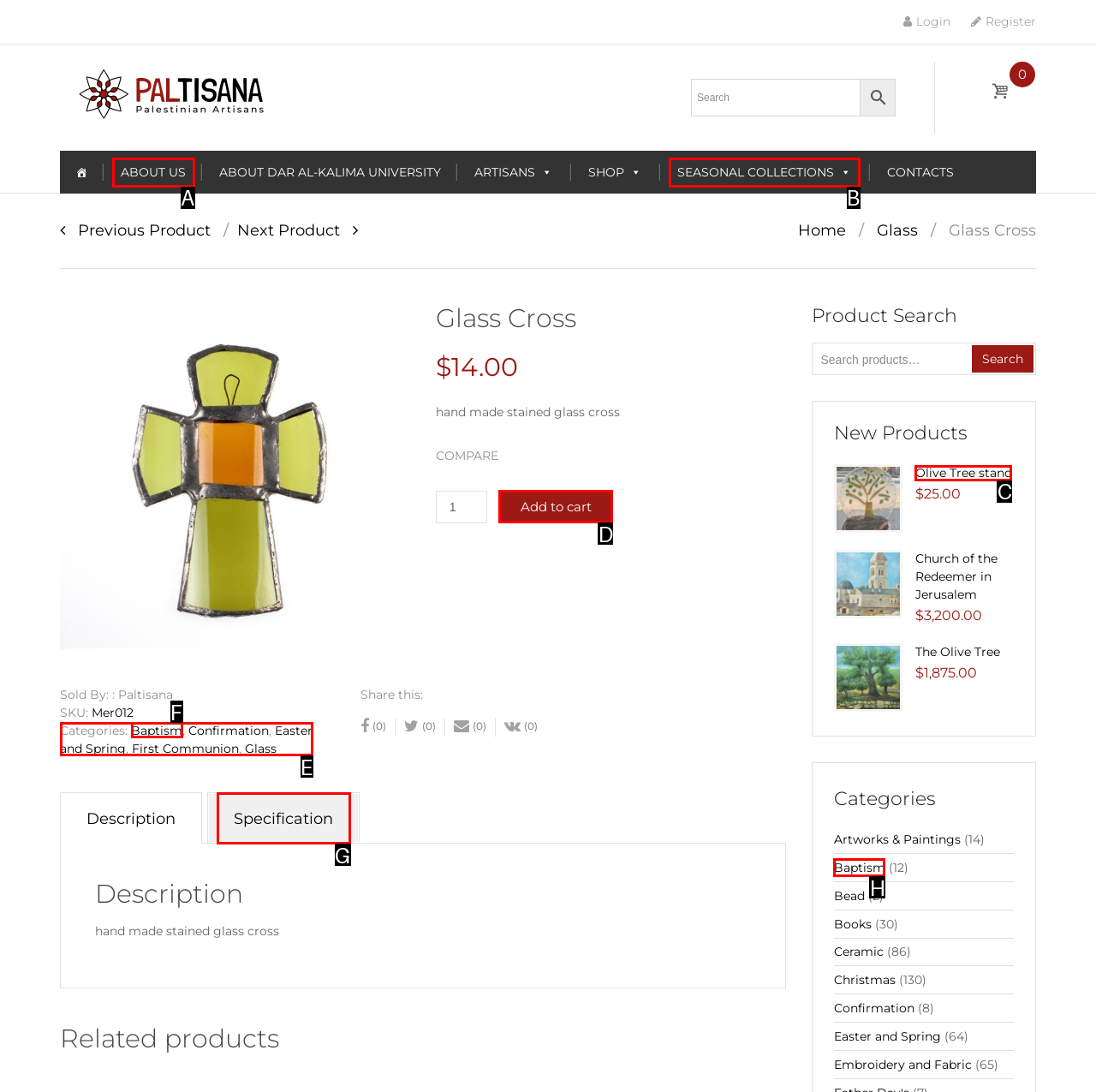Identify the appropriate choice to fulfill this task: Add to cart
Respond with the letter corresponding to the correct option.

D